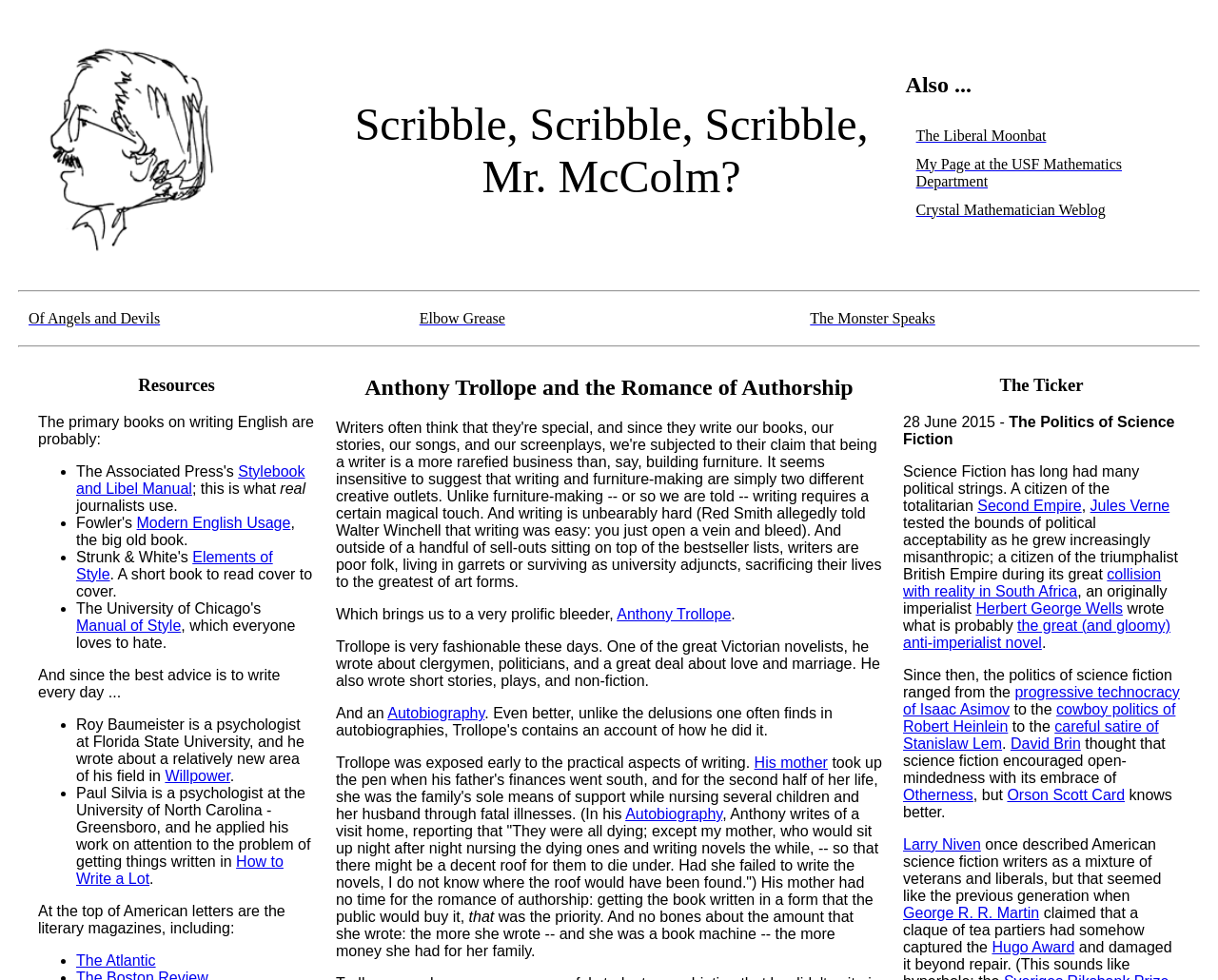Provide your answer to the question using just one word or phrase: What is the name of the psychologist who wrote about willpower?

Roy Baumeister